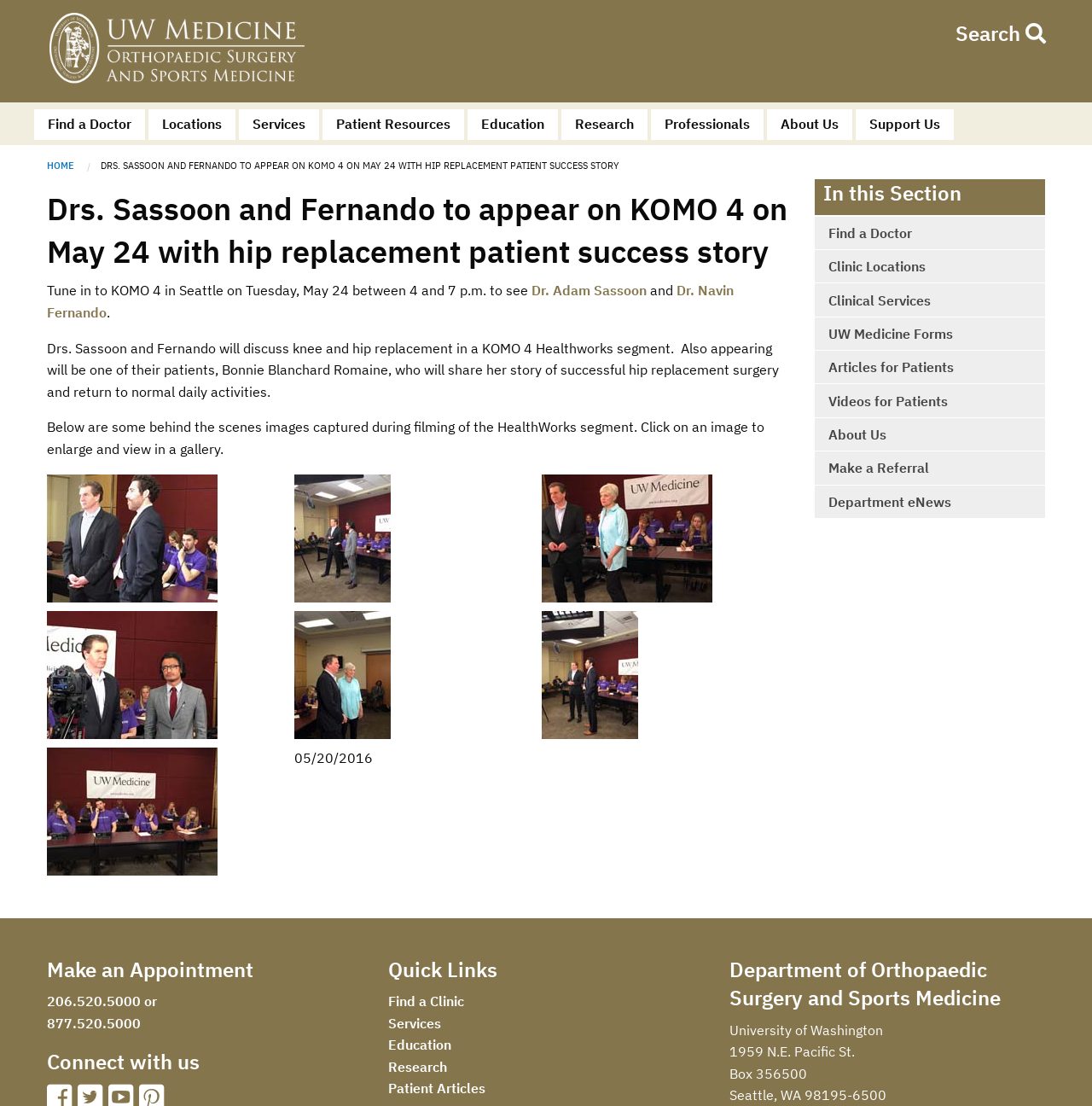Give the bounding box coordinates for this UI element: "Find a Doctor". The coordinates should be four float numbers between 0 and 1, arranged as [left, top, right, bottom].

[0.031, 0.099, 0.133, 0.127]